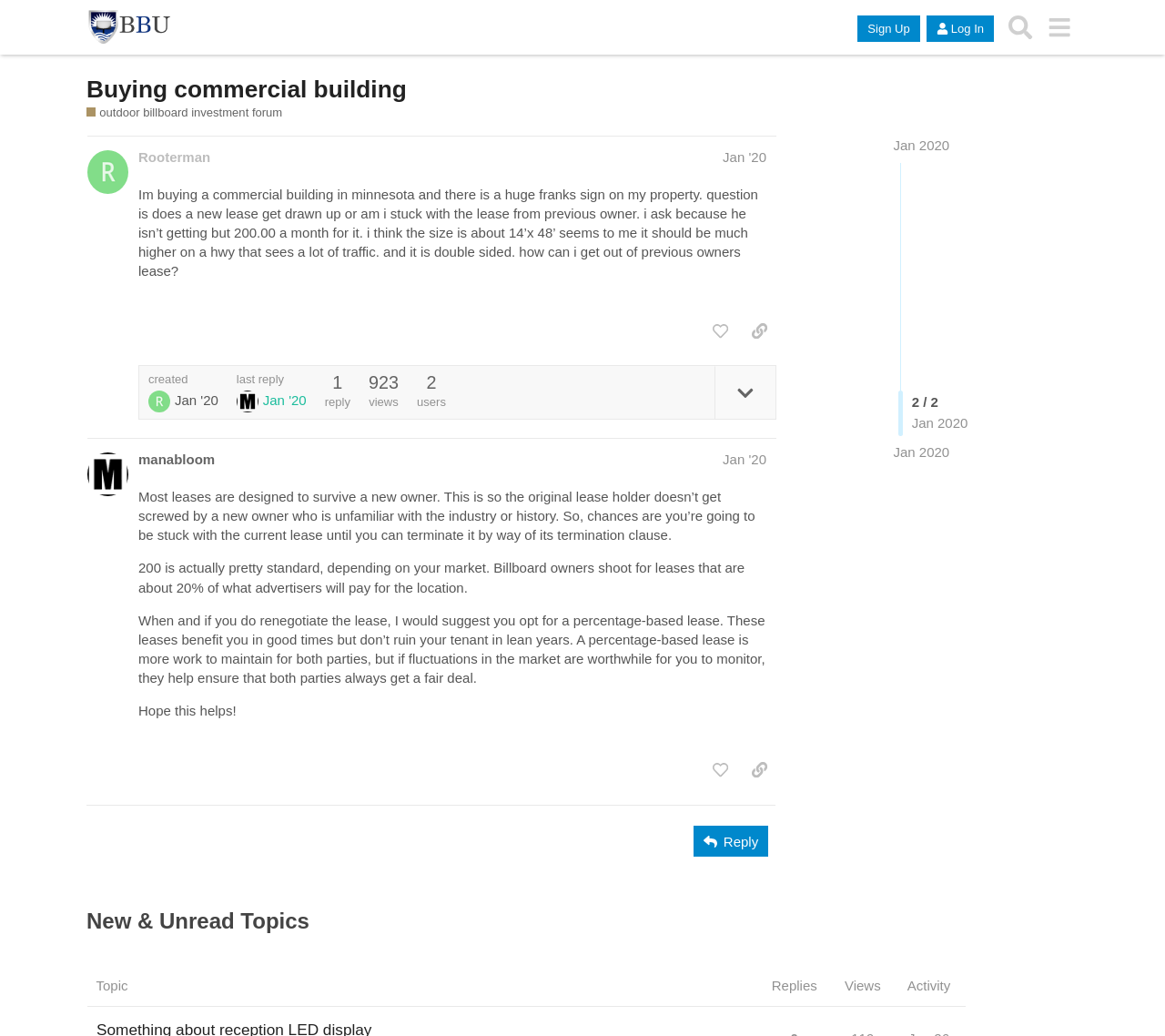Articulate a complete and detailed caption of the webpage elements.

This webpage appears to be a forum discussion page, specifically focused on billboard investing. At the top of the page, there is a header section with a logo and navigation buttons, including "Sign Up", "Log In", "Search", and a menu button. Below the header, there is a title section with a heading that reads "Buying commercial building" and two links, "outdoor billboard investment forum" and "Jan 2020".

The main content of the page is divided into two sections, each representing a post from a different user. The first post, from user "Rooterman", is located at the top left of the page and contains a heading with the user's name and the date "Jan '20". The post itself is a lengthy text block that discusses the user's experience with buying a commercial building in Minnesota and finding a huge Franks sign on the property. The user asks questions about whether they are stuck with the previous owner's lease and how to negotiate a better deal.

Below the first post, there are several buttons, including "like this post", "copy a link to this post to clipboard", and "expand topic details". There is also a section that displays the post's creation date and the number of views.

The second post, from user "manabloom", is located below the first post and has a similar structure. The post discusses the user's response to the original question, providing information about how leases typically work and offering advice on how to renegotiate the lease.

At the bottom of the page, there is a "Reply" button and a section that displays a list of new and unread topics, with columns for topic titles, replies, views, and activity.